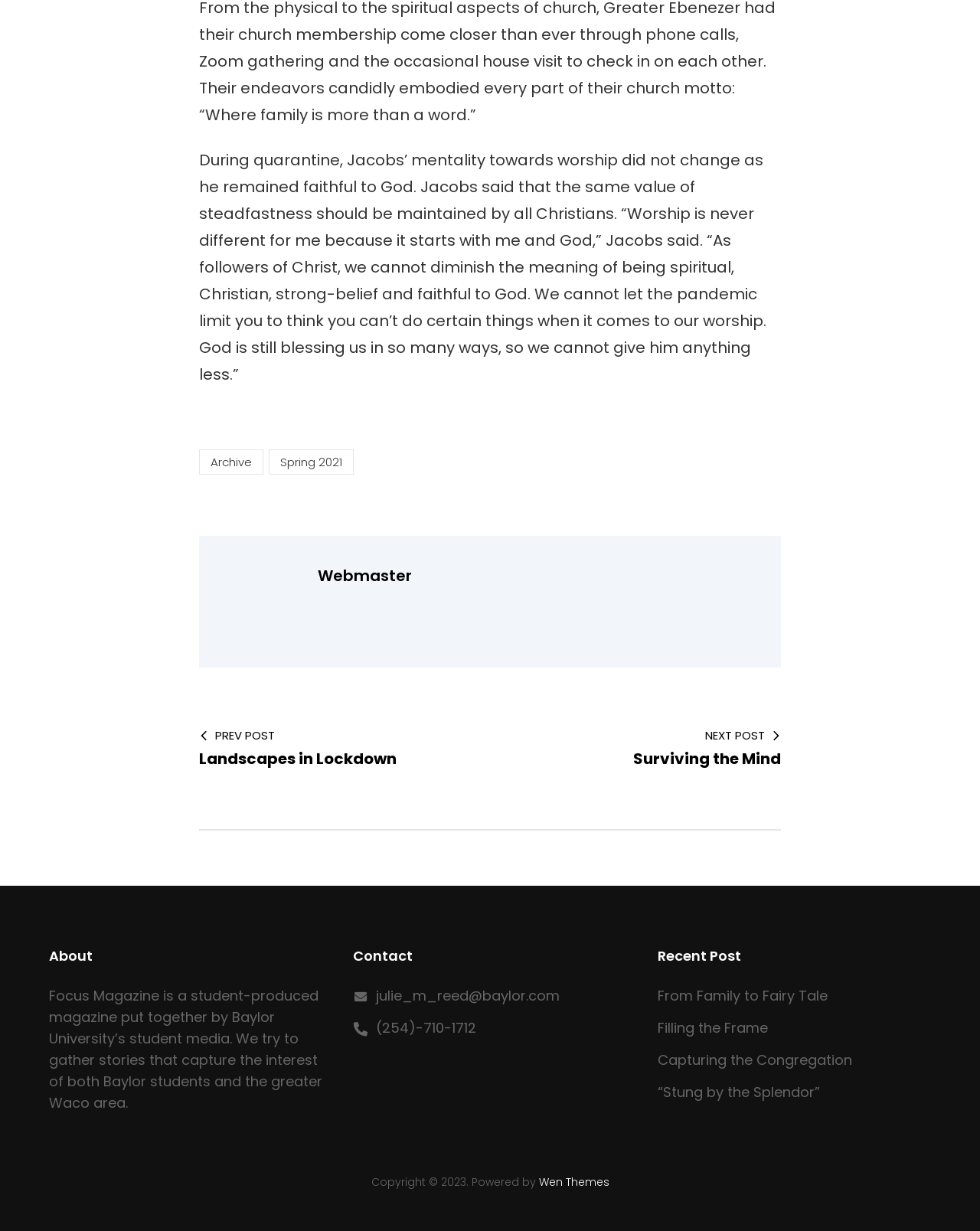Please specify the bounding box coordinates of the region to click in order to perform the following instruction: "Check the copyright information".

[0.379, 0.954, 0.55, 0.966]